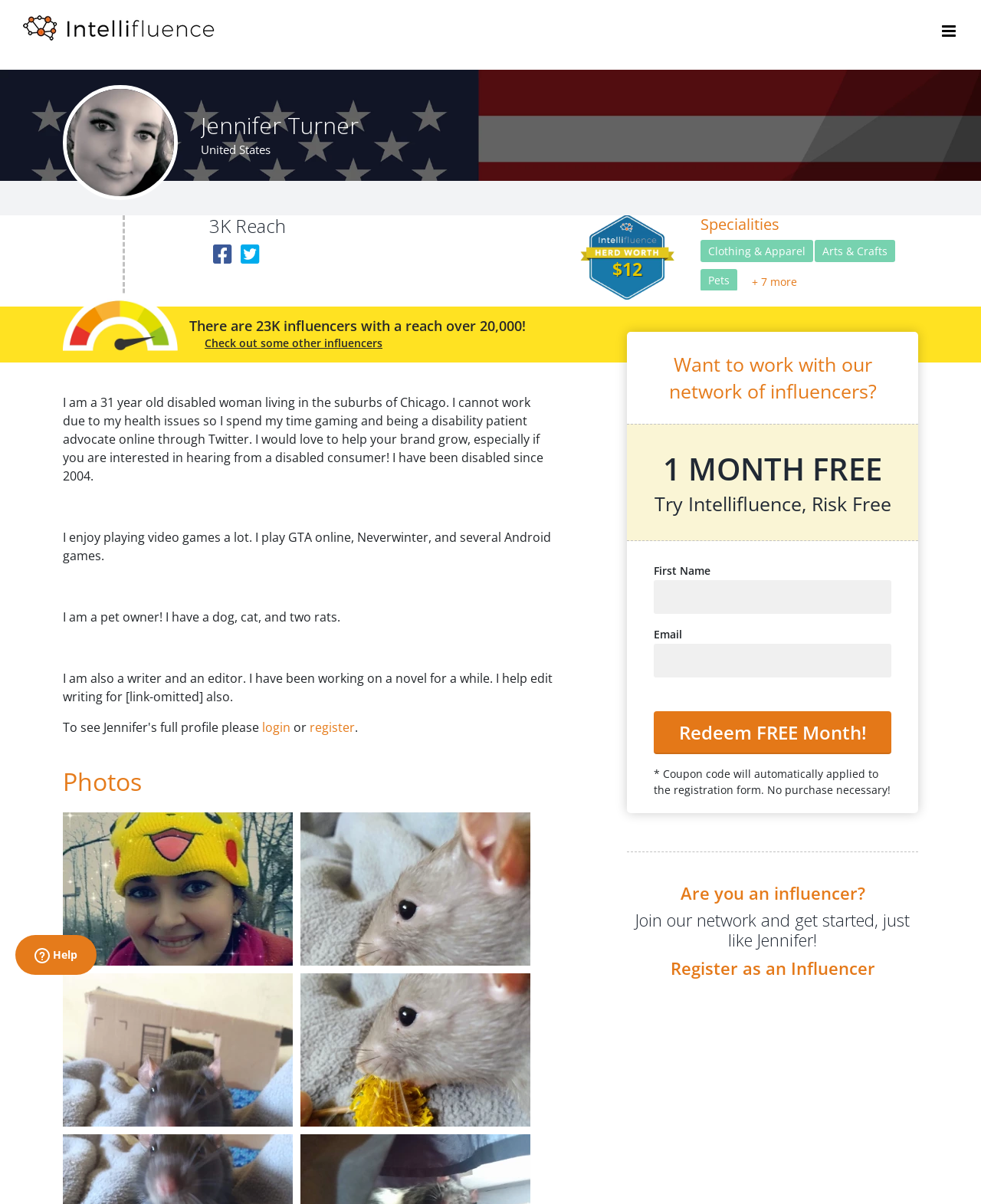Predict the bounding box coordinates of the area that should be clicked to accomplish the following instruction: "Register as an influencer". The bounding box coordinates should consist of four float numbers between 0 and 1, i.e., [left, top, right, bottom].

[0.639, 0.795, 0.936, 0.812]